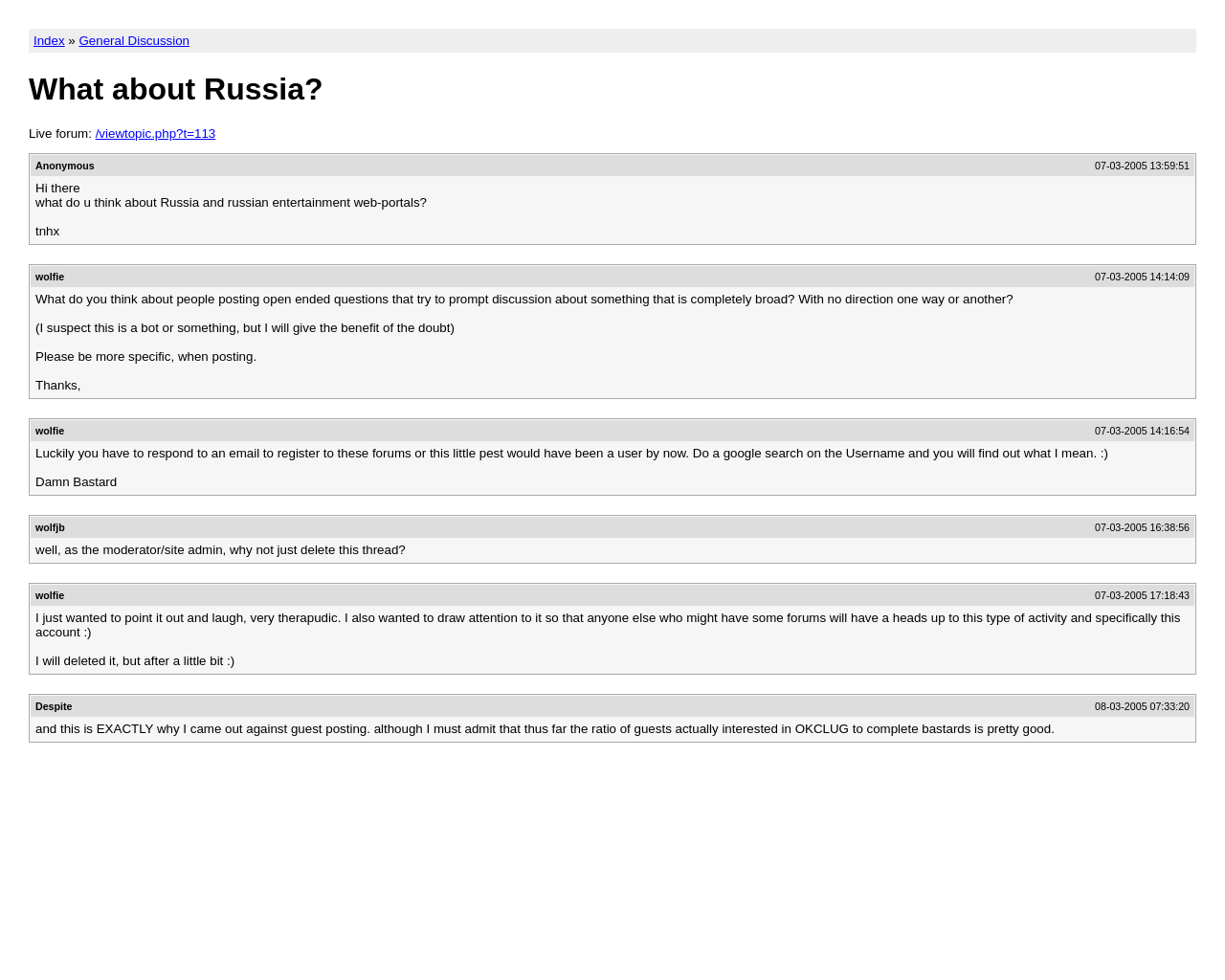Provide a brief response to the question below using a single word or phrase: 
How many users have responded to the first post?

6